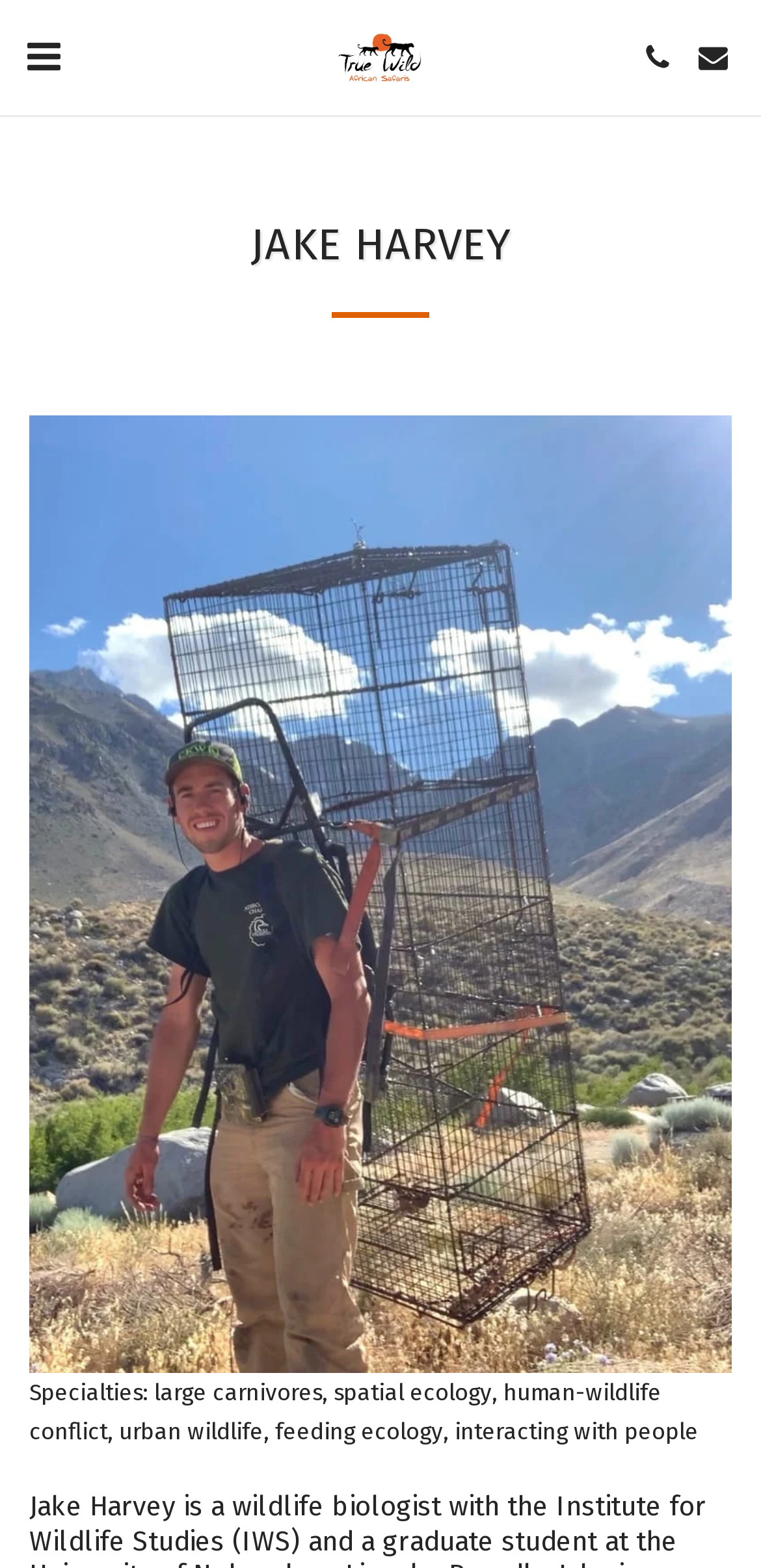Describe the entire webpage, focusing on both content and design.

The webpage is about Jake Harvey, a researcher focused on True Wild. At the top left, there is a small button with no text. Next to it, on the top center, is a link with the text "True Wild" accompanied by a small image with the same name. On the top right, there are two more buttons, one with an icon and the other with no text.

Below the top section, the page is divided into two main parts. On the left, there is a large heading "JAKE HARVEY" that spans almost the entire width of the page. Below the heading, there is a horizontal separator line.

On the right side of the page, there is a large image of Jake Harvey, taking up most of the space. At the bottom of the page, there is a paragraph of text describing Jake Harvey's specialties, including large carnivores, spatial ecology, human-wildlife conflict, urban wildlife, feeding ecology, and interacting with people.